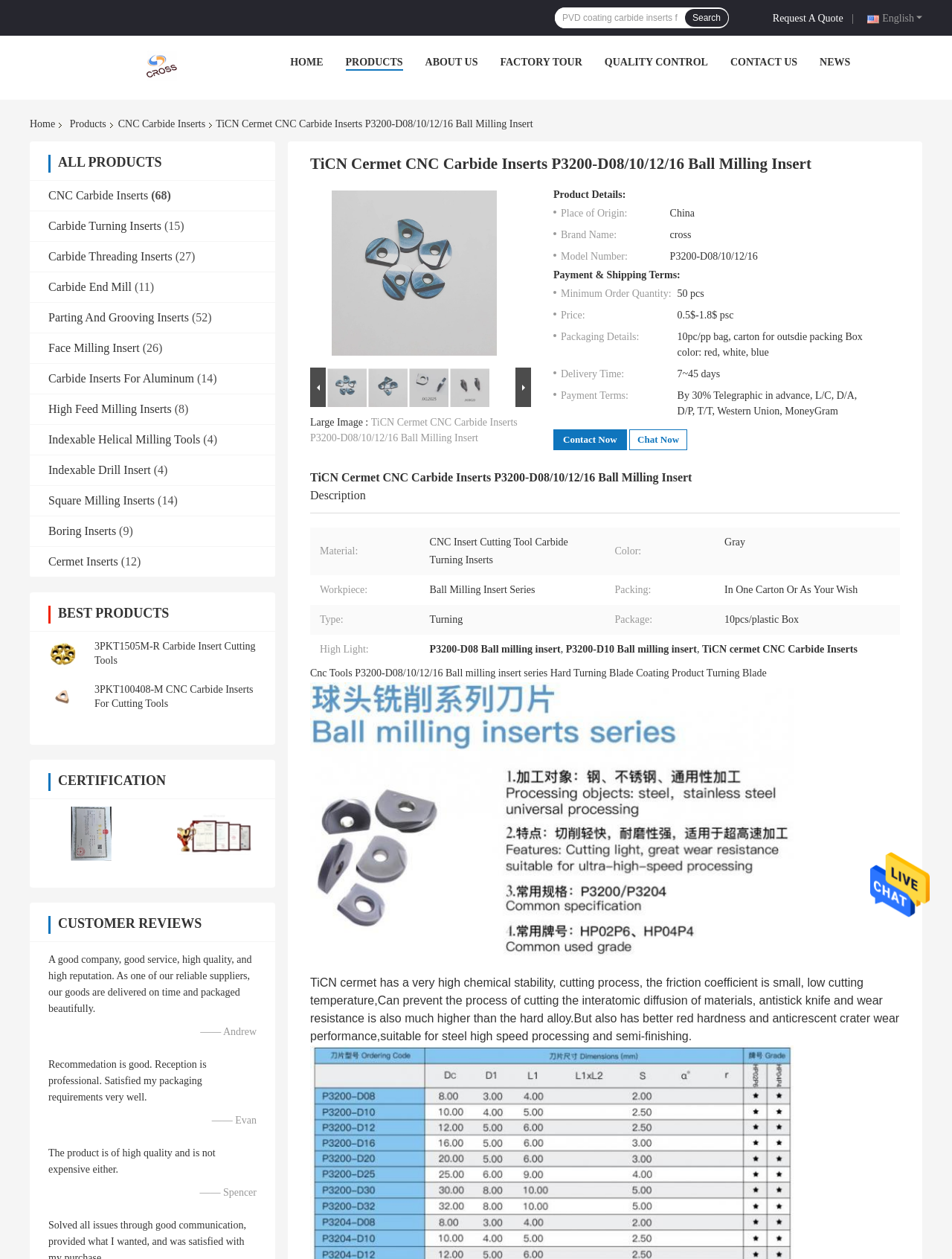Locate the bounding box coordinates of the area you need to click to fulfill this instruction: 'Learn about the company'. The coordinates must be in the form of four float numbers ranging from 0 to 1: [left, top, right, bottom].

[0.083, 0.034, 0.255, 0.07]